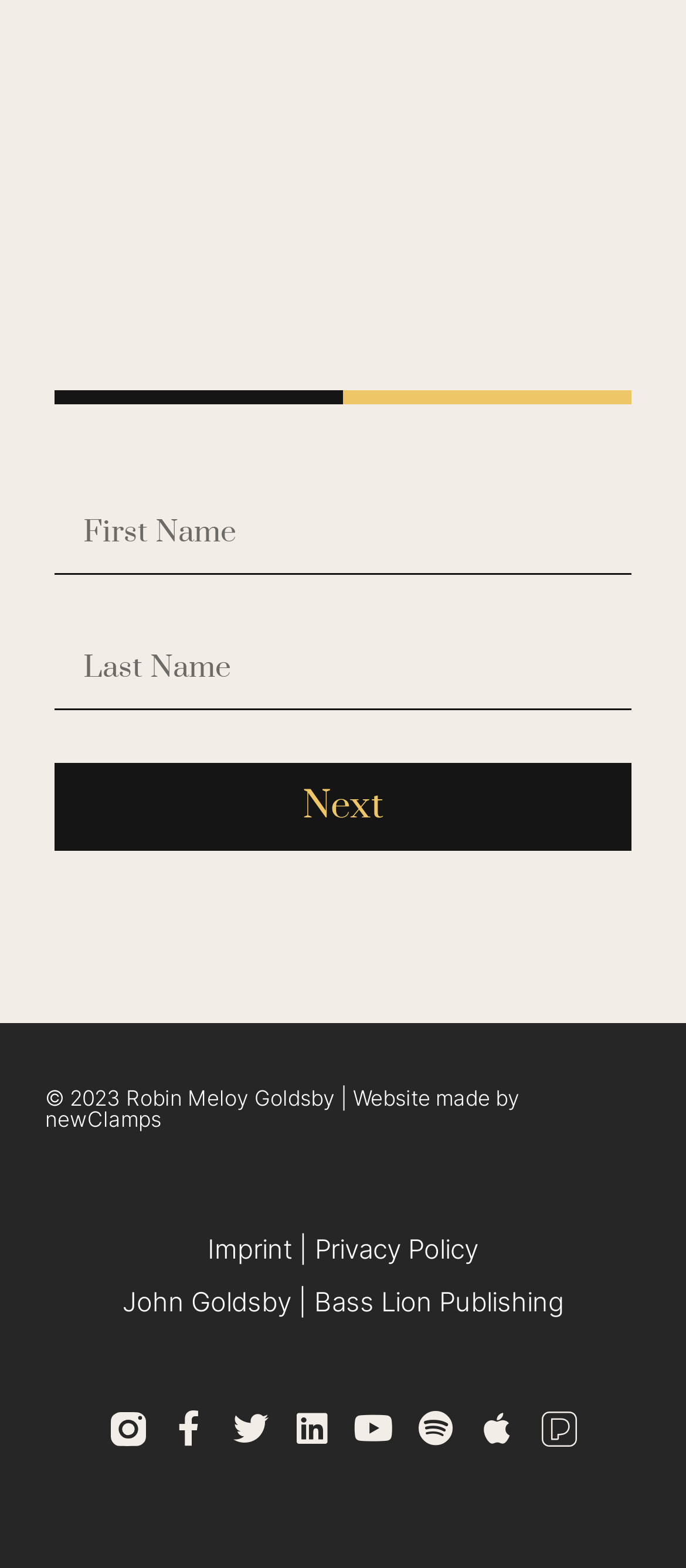Please answer the following question using a single word or phrase: 
How many textboxes are there?

2